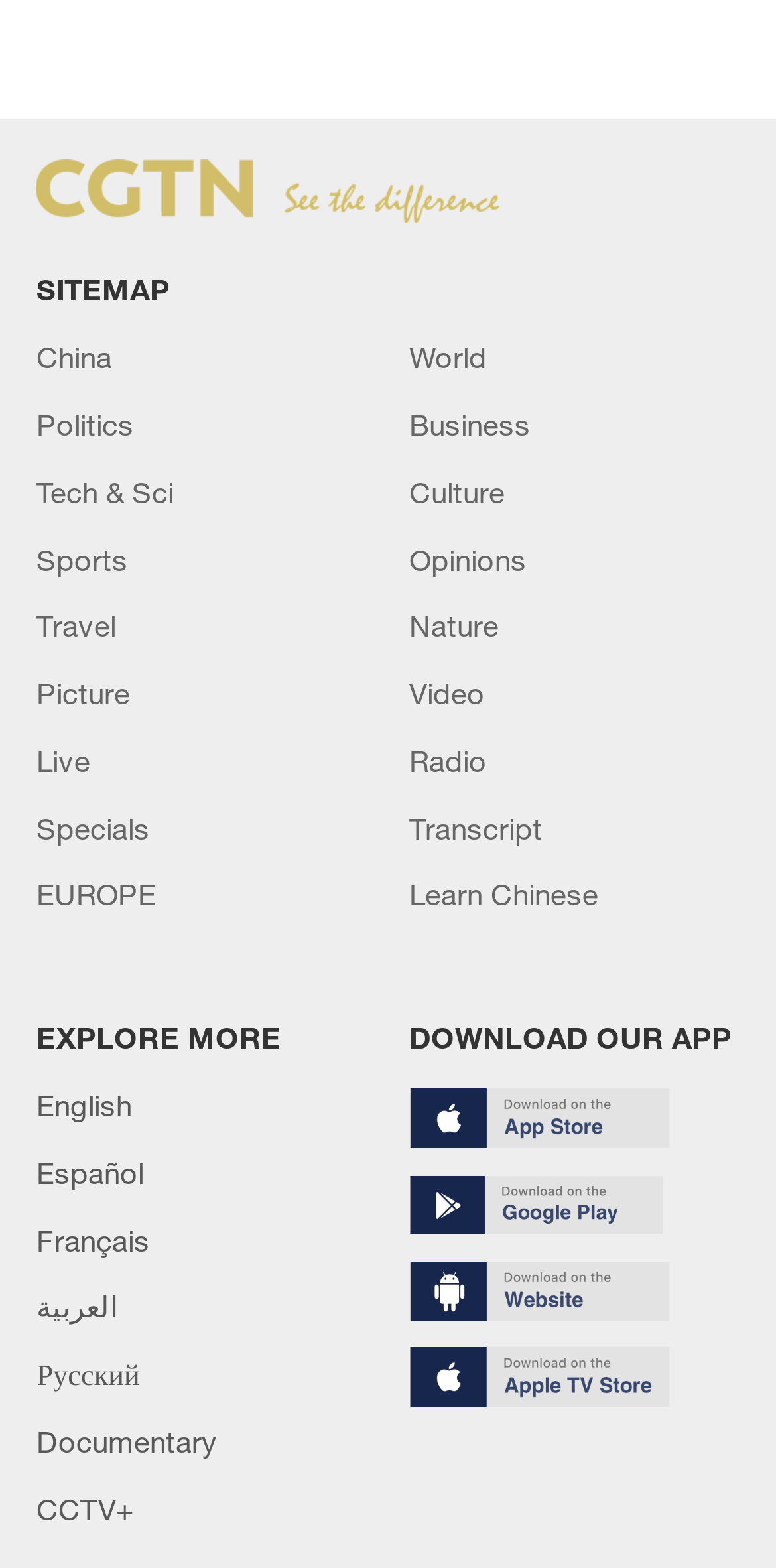Give a one-word or short-phrase answer to the following question: 
What is the main theme of the webpage?

News